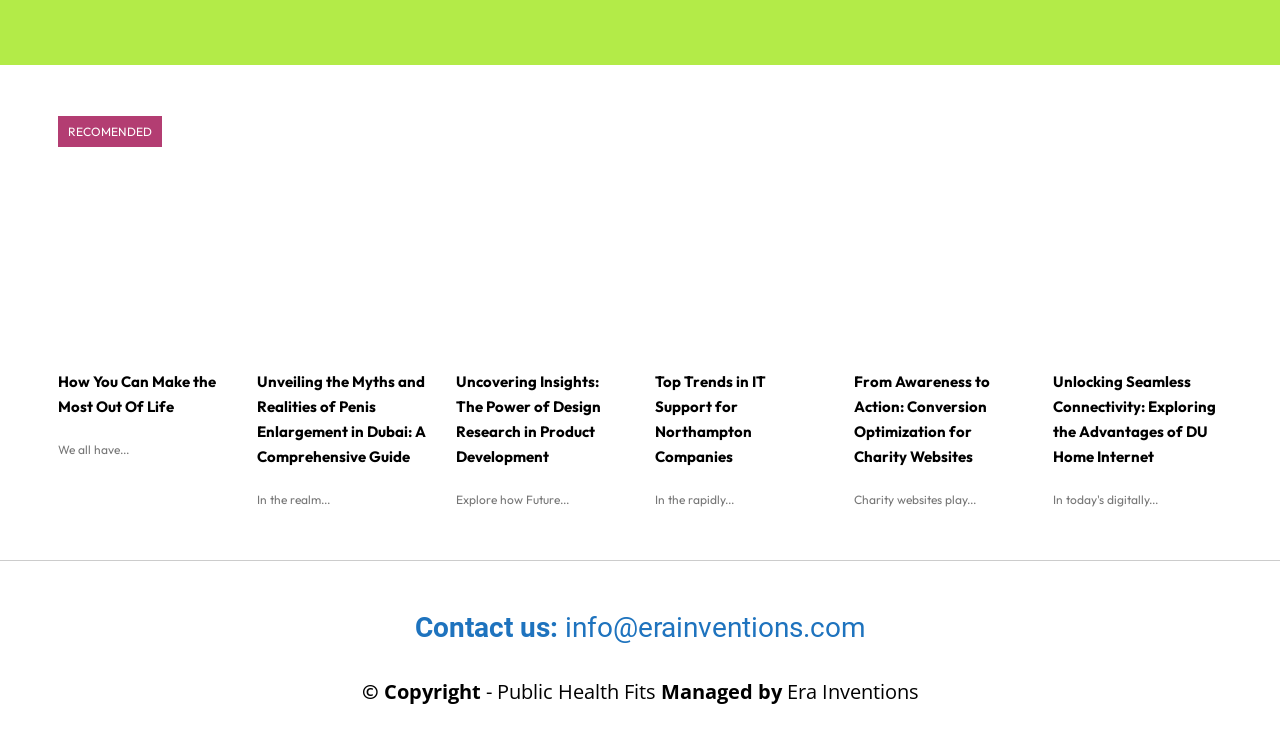Find and specify the bounding box coordinates that correspond to the clickable region for the instruction: "Explore 'Uncovering Insights: The Power of Design Research in Product Development'".

[0.356, 0.229, 0.488, 0.475]